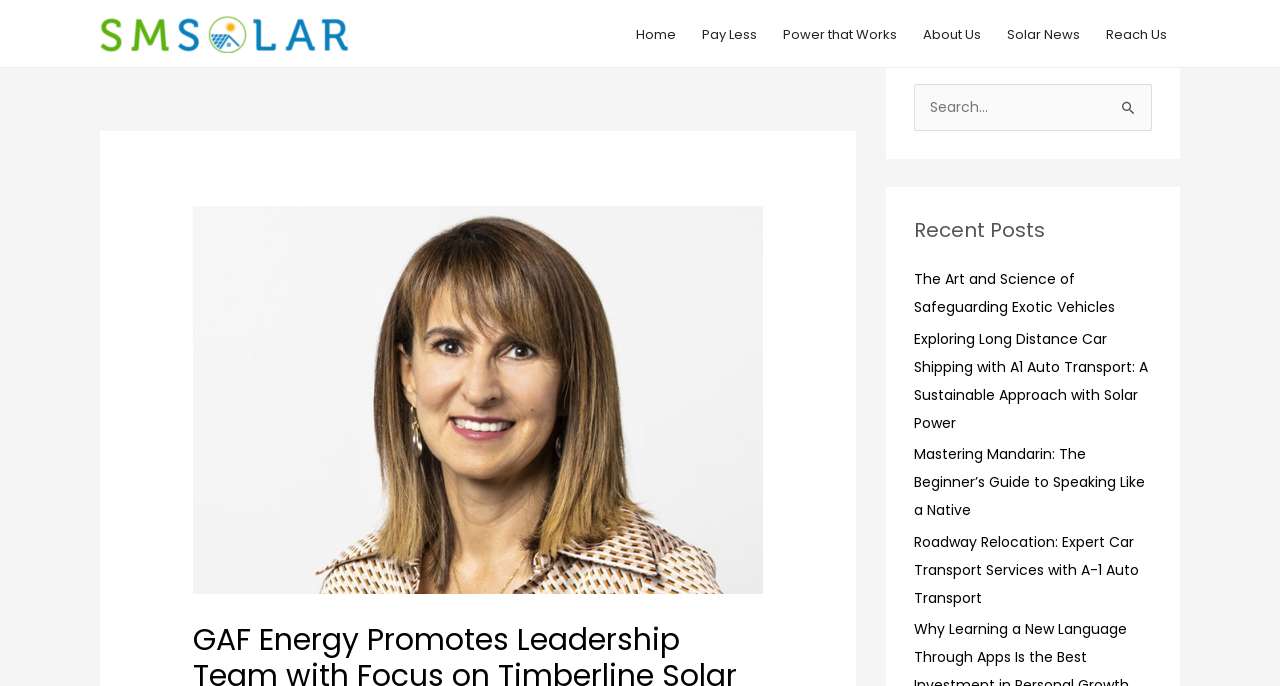What is the background color of the webpage?
Based on the image, give a concise answer in the form of a single word or short phrase.

White